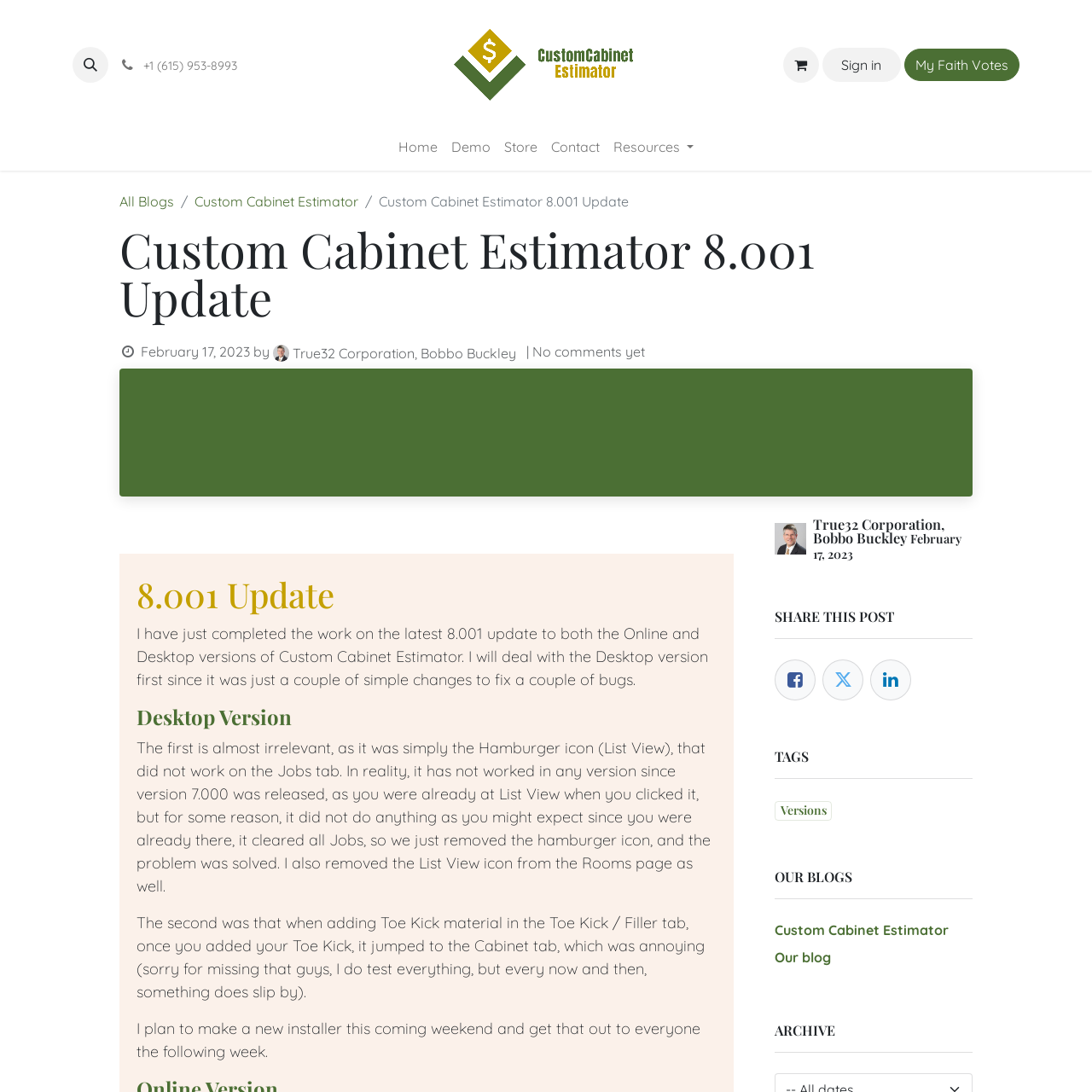What is the purpose of the hamburger icon?
Ensure your answer is thorough and detailed.

The question is asking about the purpose of the hamburger icon. From the webpage, we can see the text 'the Hamburger icon (List View)' which indicates that the purpose of the hamburger icon is for List View.